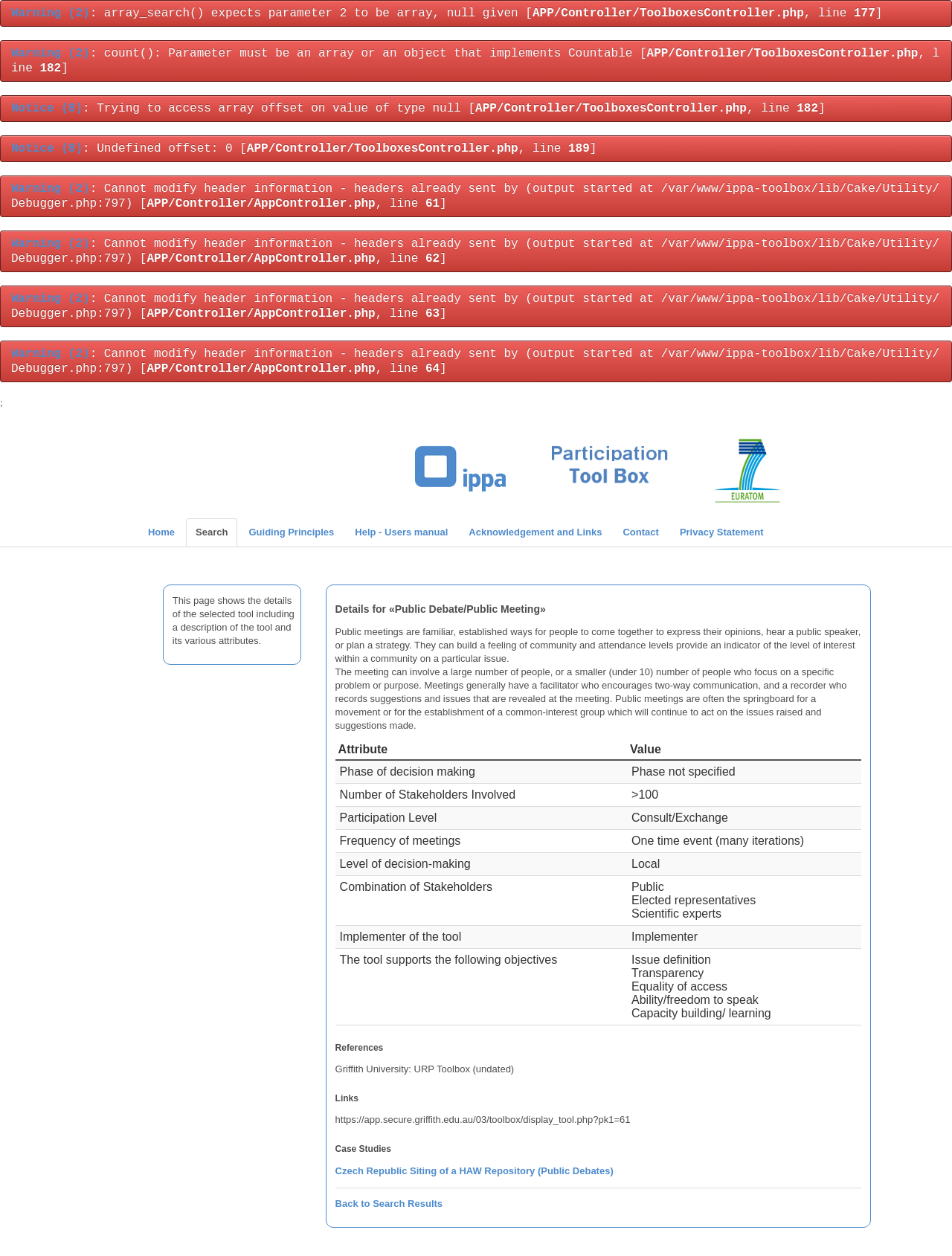Could you specify the bounding box coordinates for the clickable section to complete the following instruction: "Click on the 'ippa' link"?

[0.432, 0.368, 0.54, 0.378]